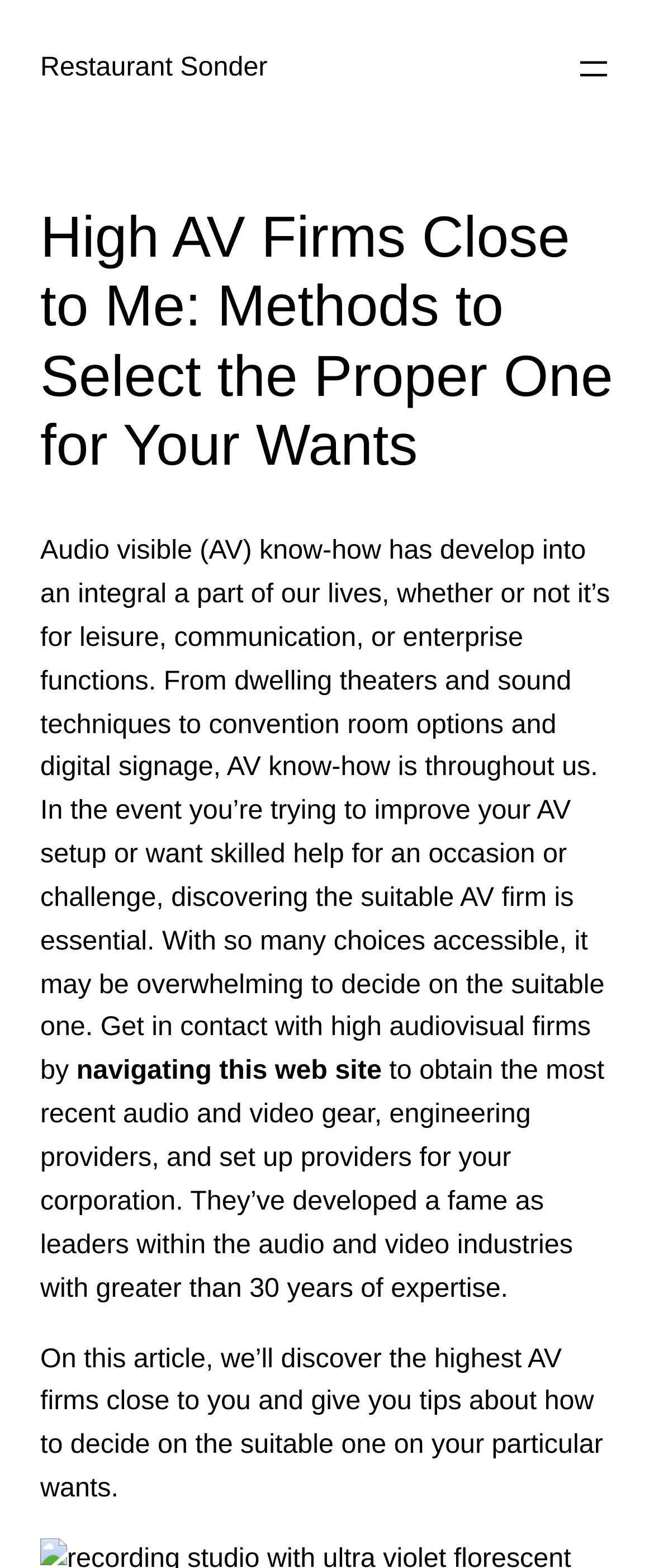Locate the UI element described by e-mail and provide its bounding box coordinates. Use the format (top-left x, top-left y, bottom-right x, bottom-right y) with all values as floating point numbers between 0 and 1.

None